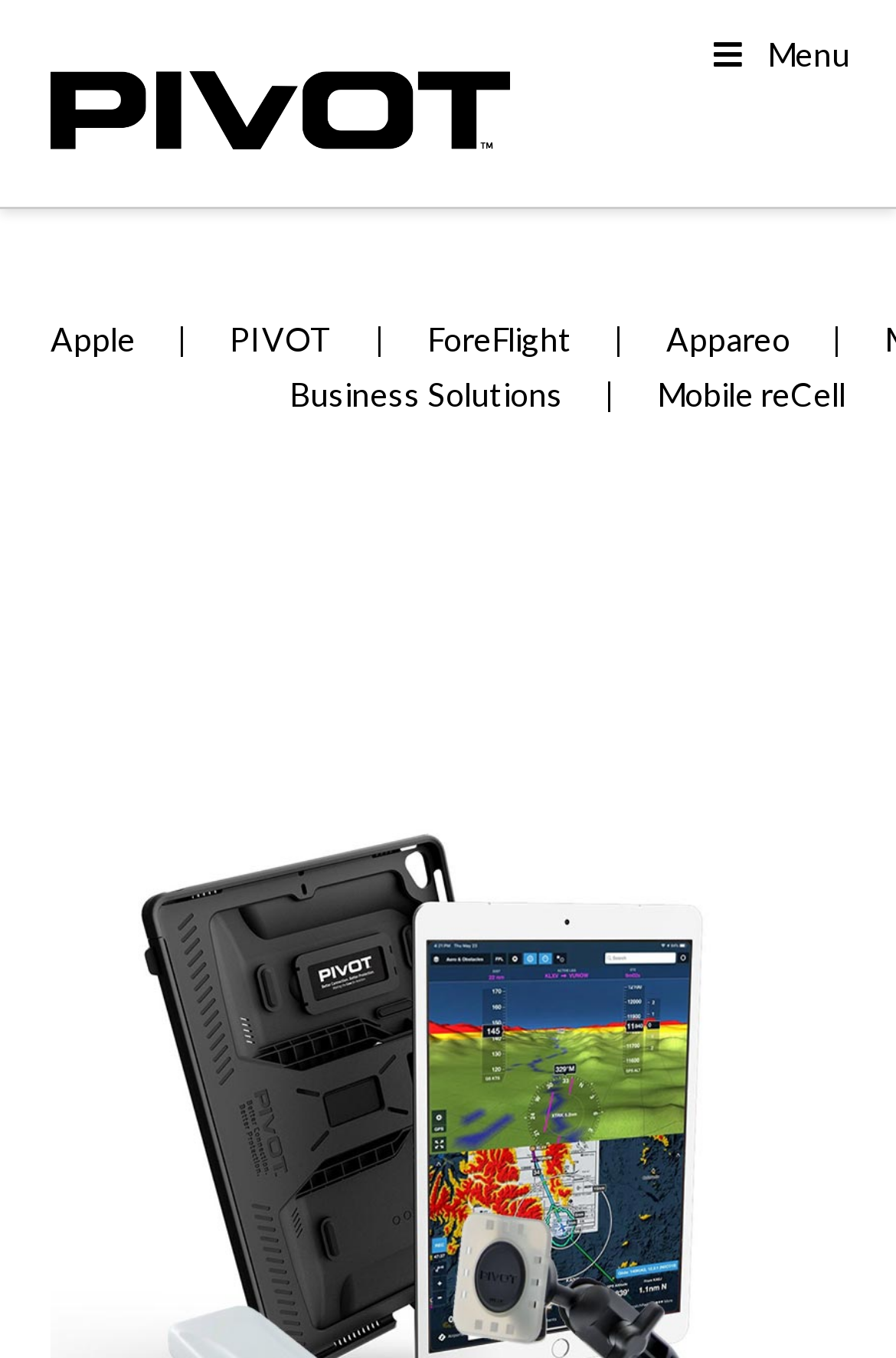Predict the bounding box coordinates for the UI element described as: "Apple". The coordinates should be four float numbers between 0 and 1, presented as [left, top, right, bottom].

[0.056, 0.235, 0.151, 0.264]